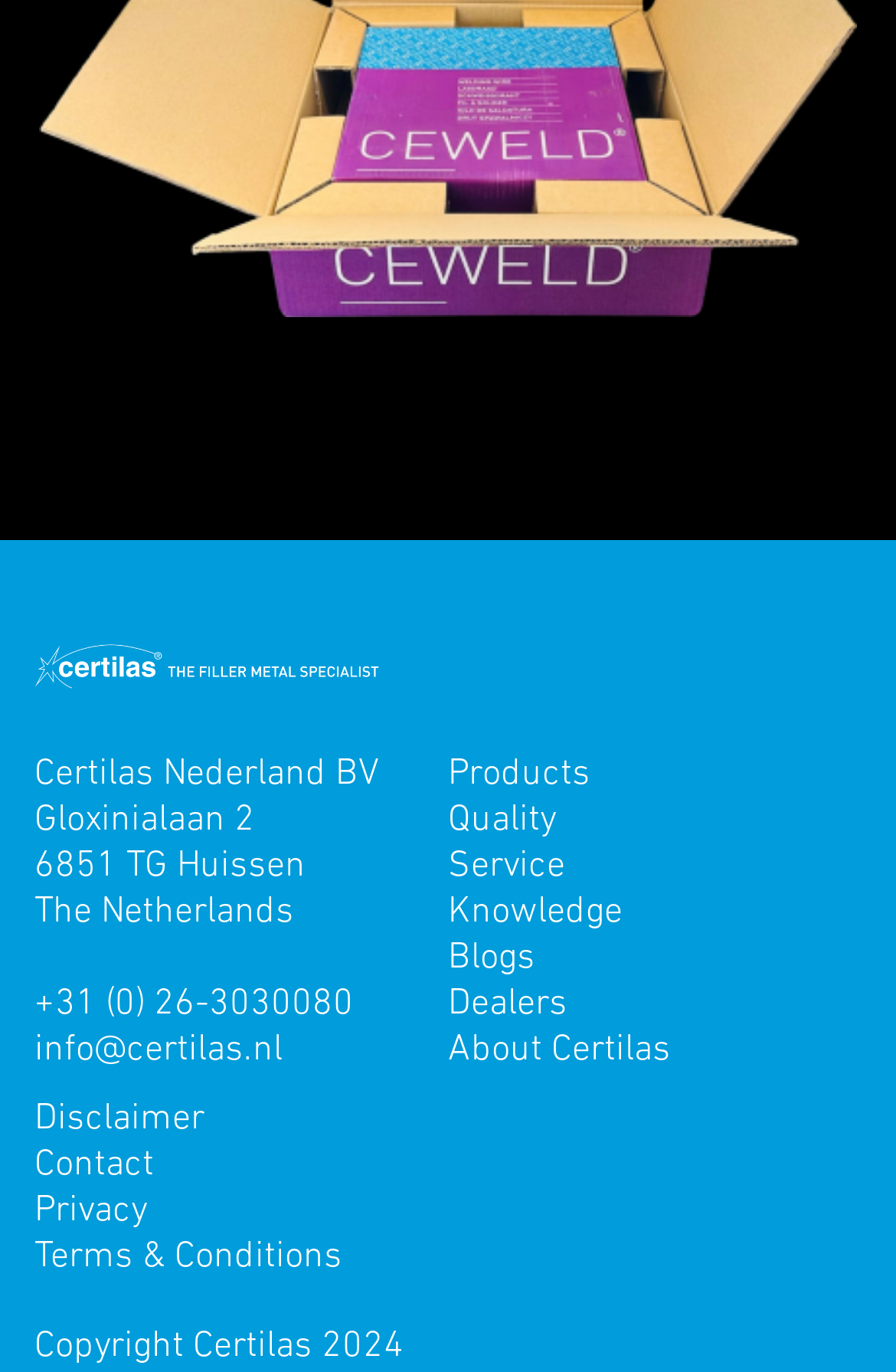Bounding box coordinates must be specified in the format (top-left x, top-left y, bottom-right x, bottom-right y). All values should be floating point numbers between 0 and 1. What are the bounding box coordinates of the UI element described as: Terms & Conditions

[0.038, 0.896, 0.451, 0.93]